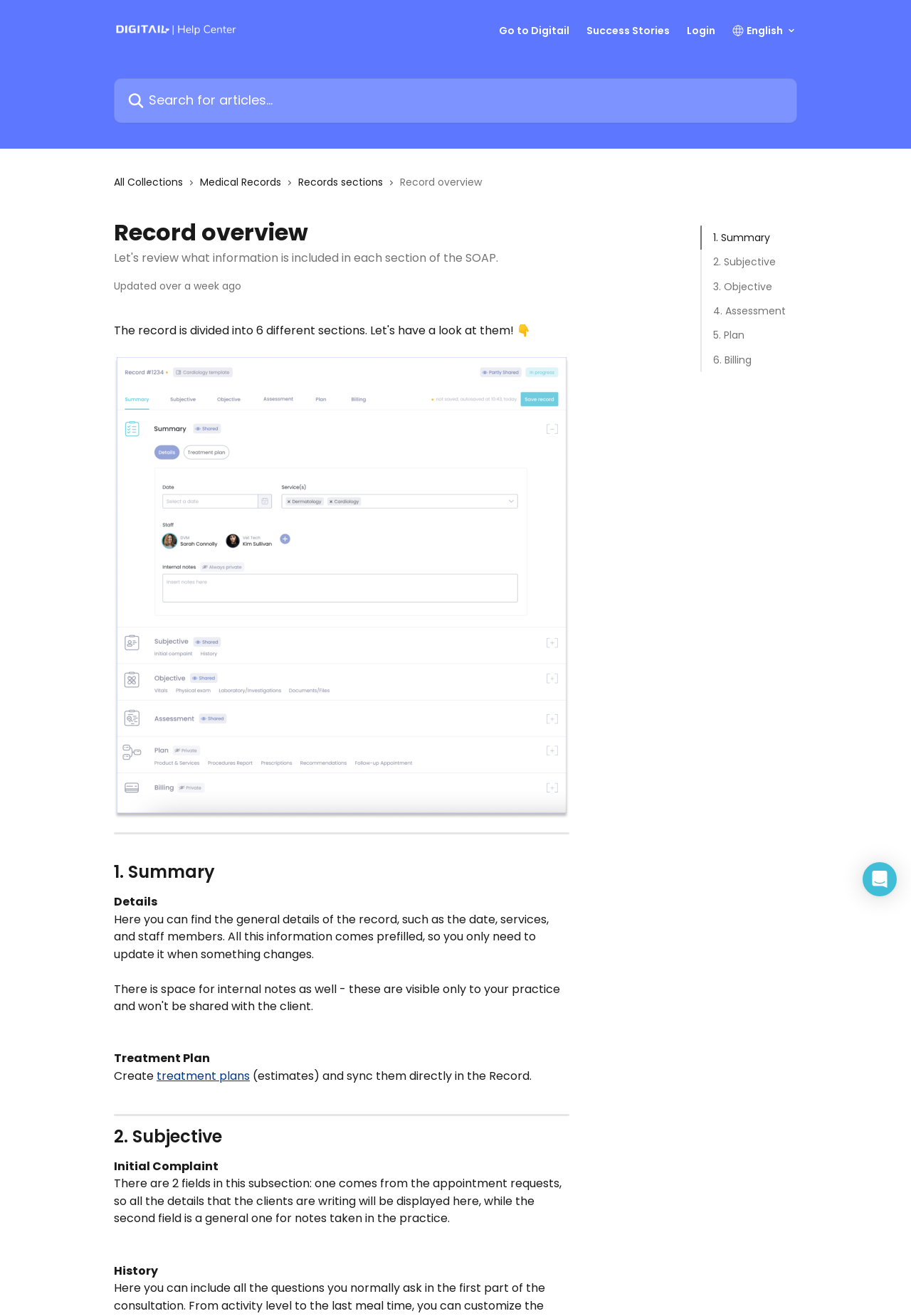Determine the bounding box coordinates for the region that must be clicked to execute the following instruction: "View 1. Summary".

[0.783, 0.174, 0.862, 0.187]